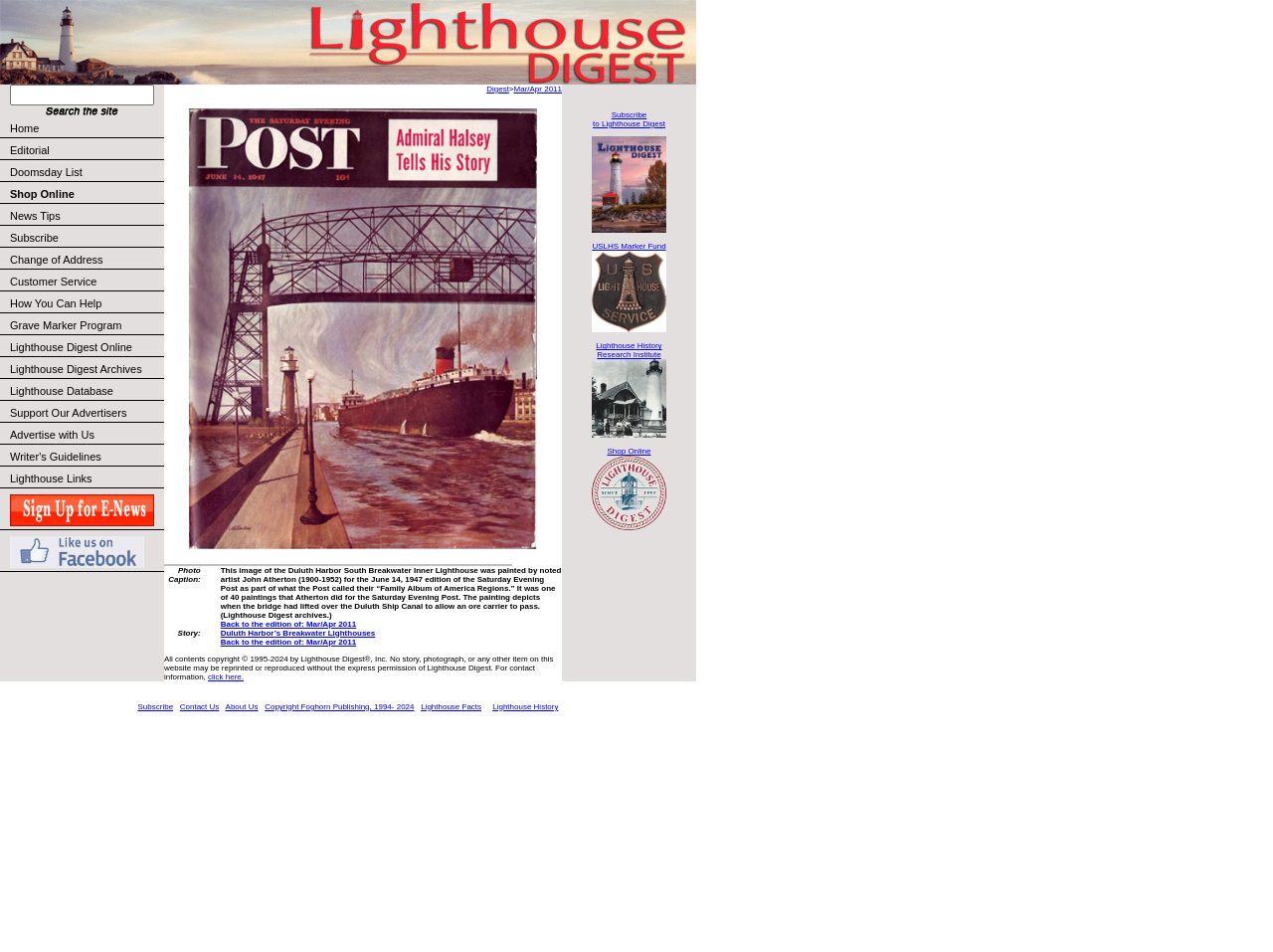Please examine the image and provide a detailed answer to the question: How many paintings did John Atherton do for the Saturday Evening Post?

I found the answer by reading the photo caption, which states that John Atherton did 40 paintings for the Saturday Evening Post.